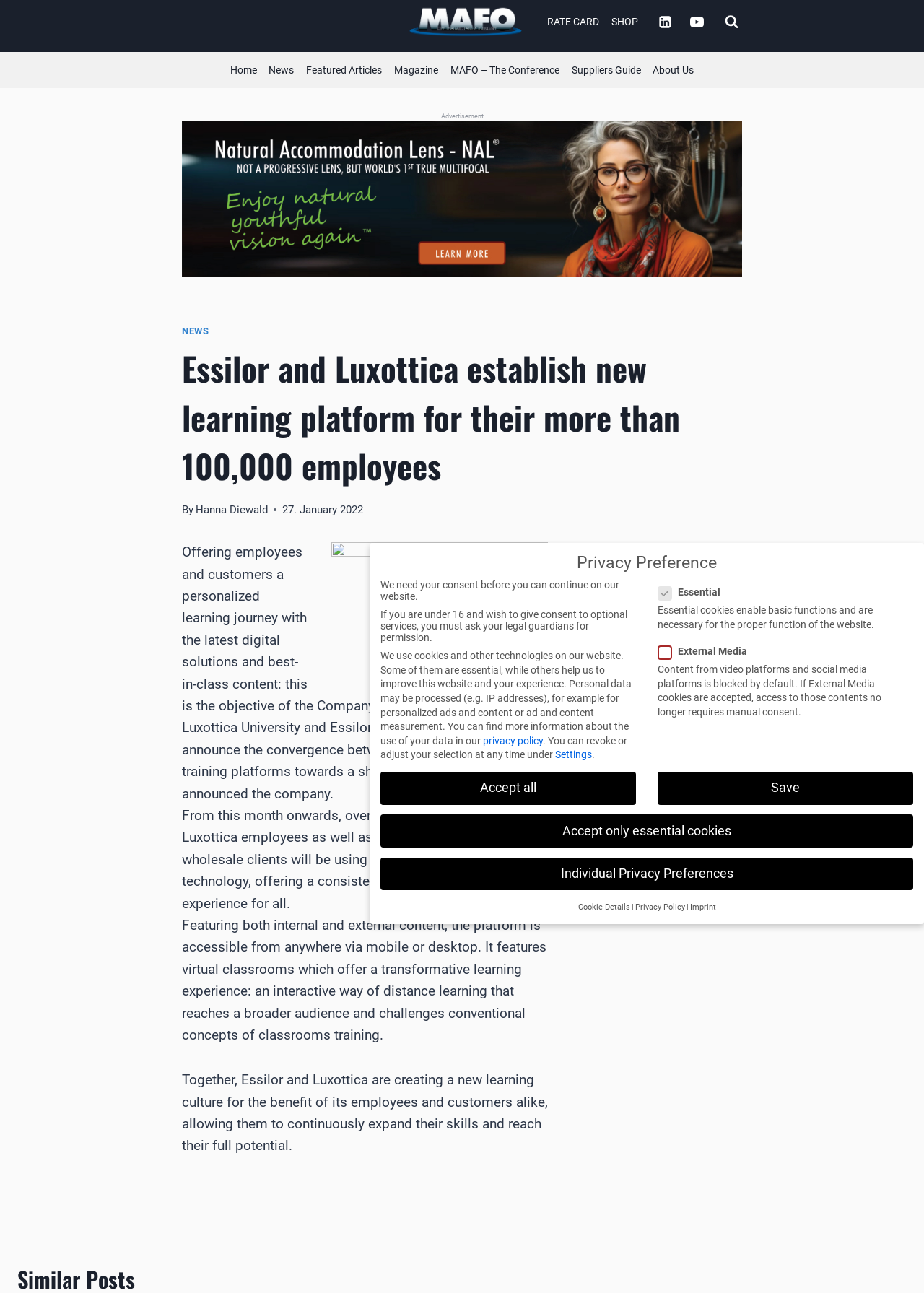Show the bounding box coordinates of the region that should be clicked to follow the instruction: "Click the 'Scroll to top' button."

[0.959, 0.686, 0.977, 0.698]